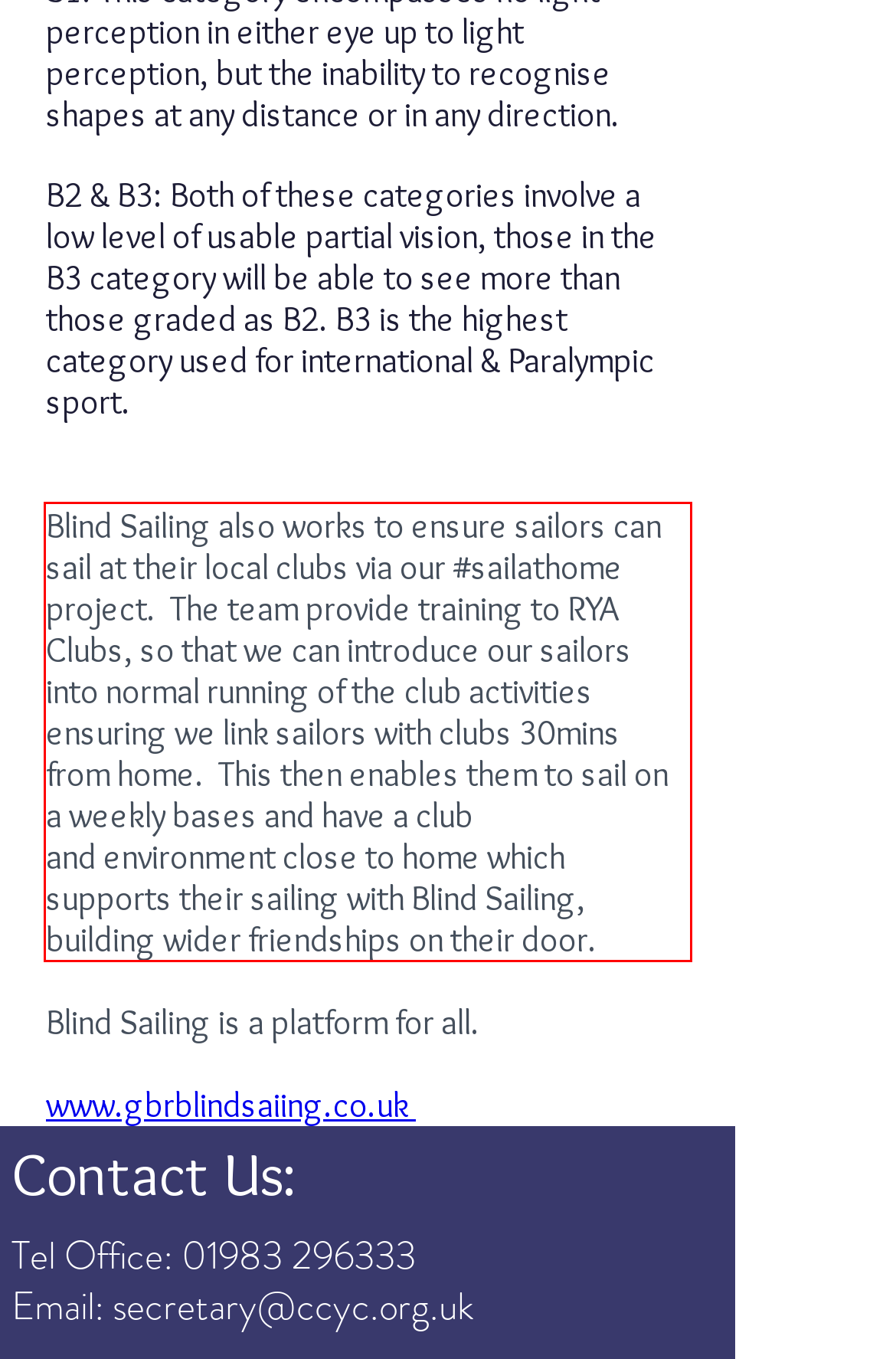Given a screenshot of a webpage containing a red bounding box, perform OCR on the text within this red bounding box and provide the text content.

Blind Sailing also works to ensure sailors can sail at their local clubs via our #sailathome project. The team provide training to RYA Clubs, so that we can introduce our sailors into normal running of the club activities ensuring we link sailors with clubs 30mins from home. This then enables them to sail on a weekly bases and have a club and environment close to home which supports their sailing with Blind Sailing, building wider friendships on their door.